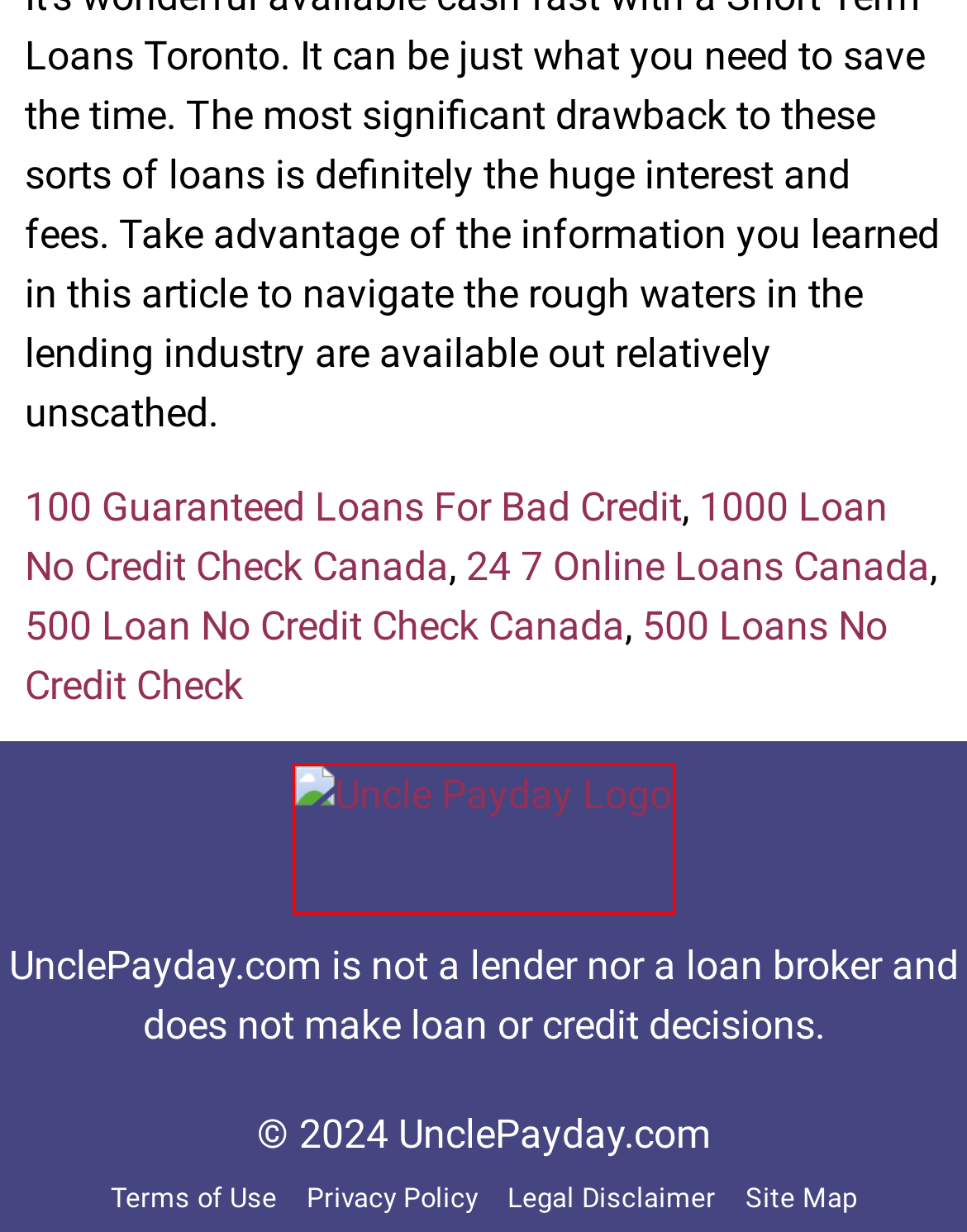Take a look at the provided webpage screenshot featuring a red bounding box around an element. Select the most appropriate webpage description for the page that loads after clicking on the element inside the red bounding box. Here are the candidates:
A. Terms of Use - UnclePayday.com
B. Online Payday Loans Canada | UnclePayday.com
C. Privacy Policy - UnclePayday.com
D. Legal Disclaimer - UnclePayday.com
E. 100 Guaranteed Loans For Bad Credit - UnclePayday.com
F. 1000 Loan No Credit Check Canada - UnclePayday.com
G. 500 Loans No Credit Check - UnclePayday.com
H. Site Map - UnclePayday.com

B